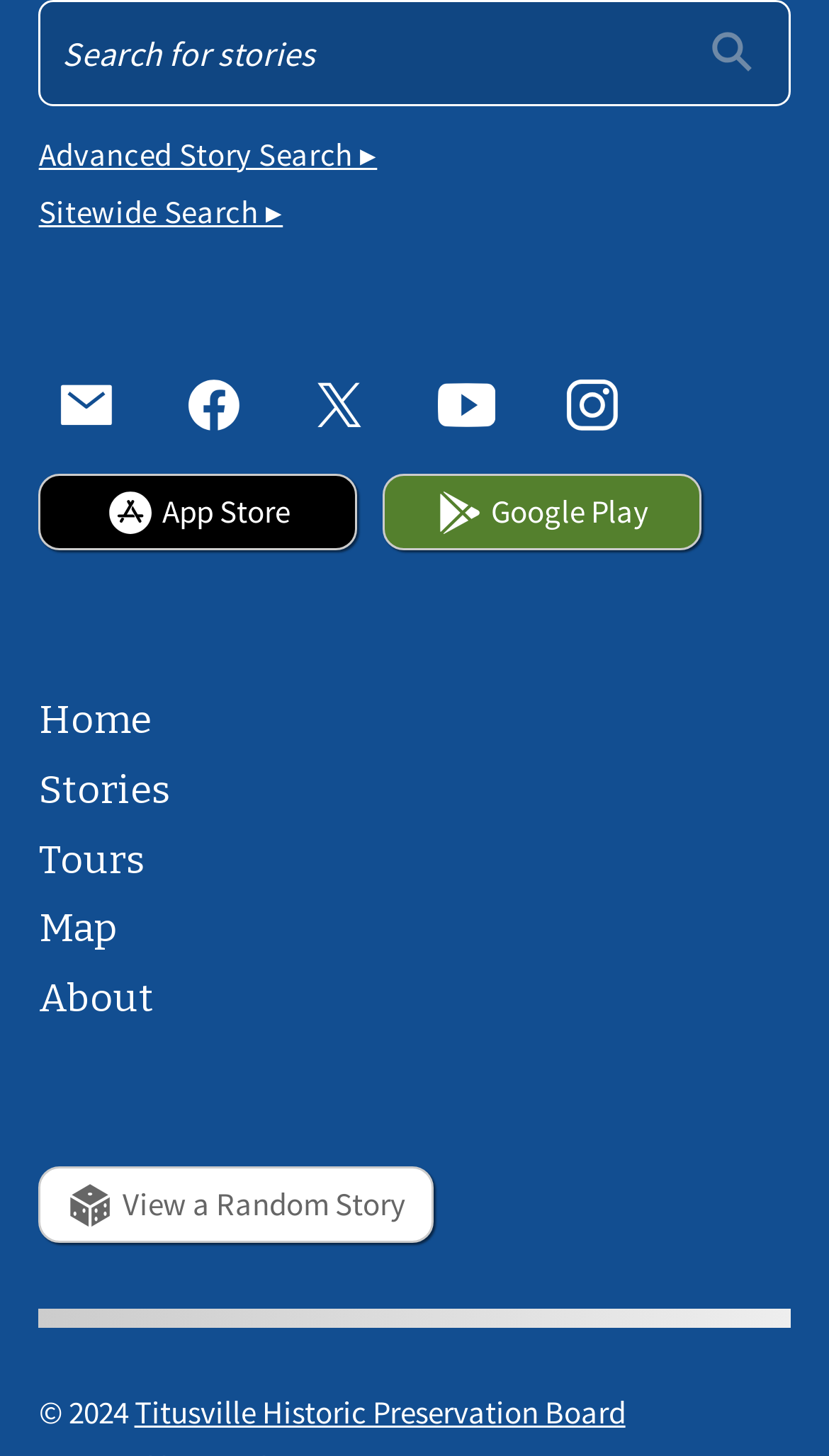Specify the bounding box coordinates of the area to click in order to follow the given instruction: "Visit the Titusville Historic Preservation Board website."

[0.162, 0.956, 0.754, 0.983]